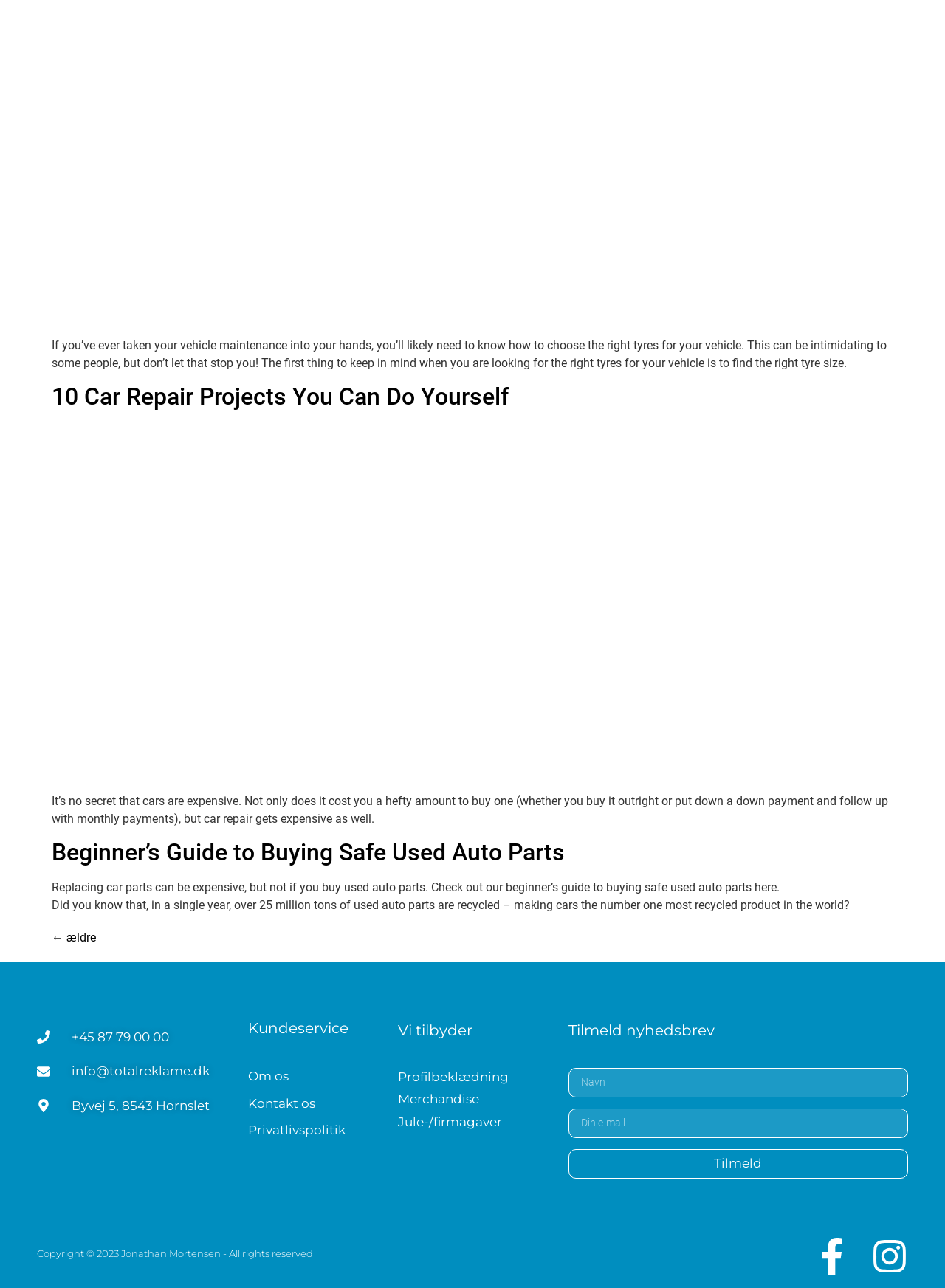What is the phone number at the bottom of the page?
Please look at the screenshot and answer in one word or a short phrase.

+45 87 79 00 00